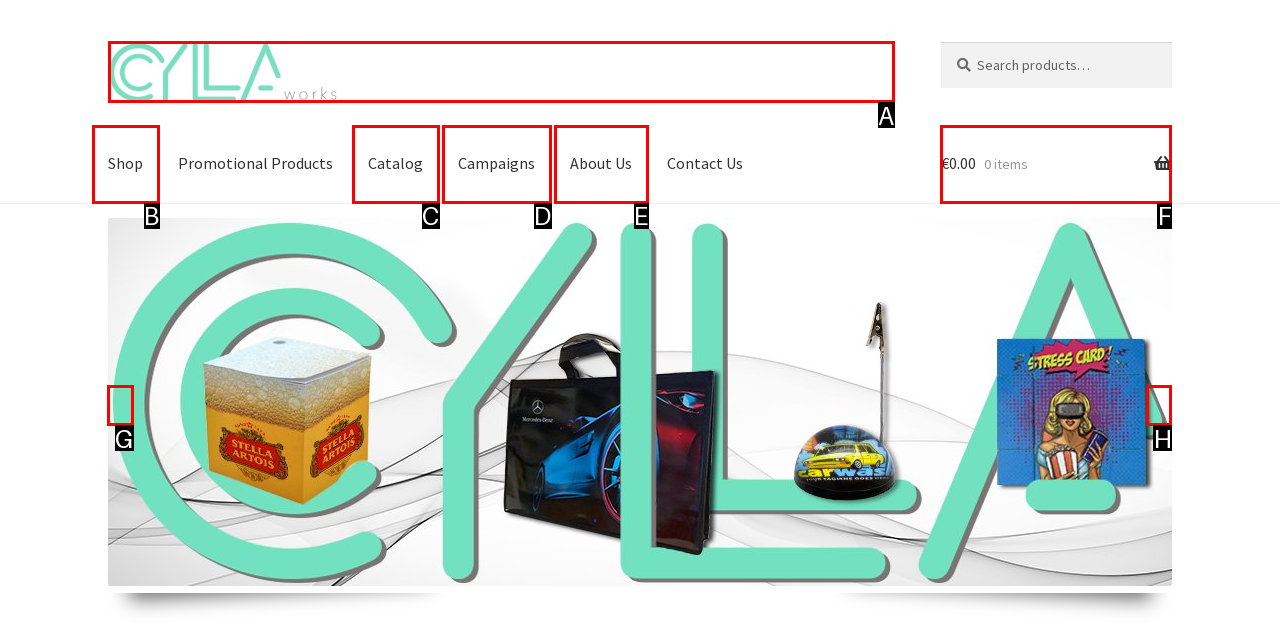From the given options, choose the one to complete the task: go to previous page
Indicate the letter of the correct option.

G